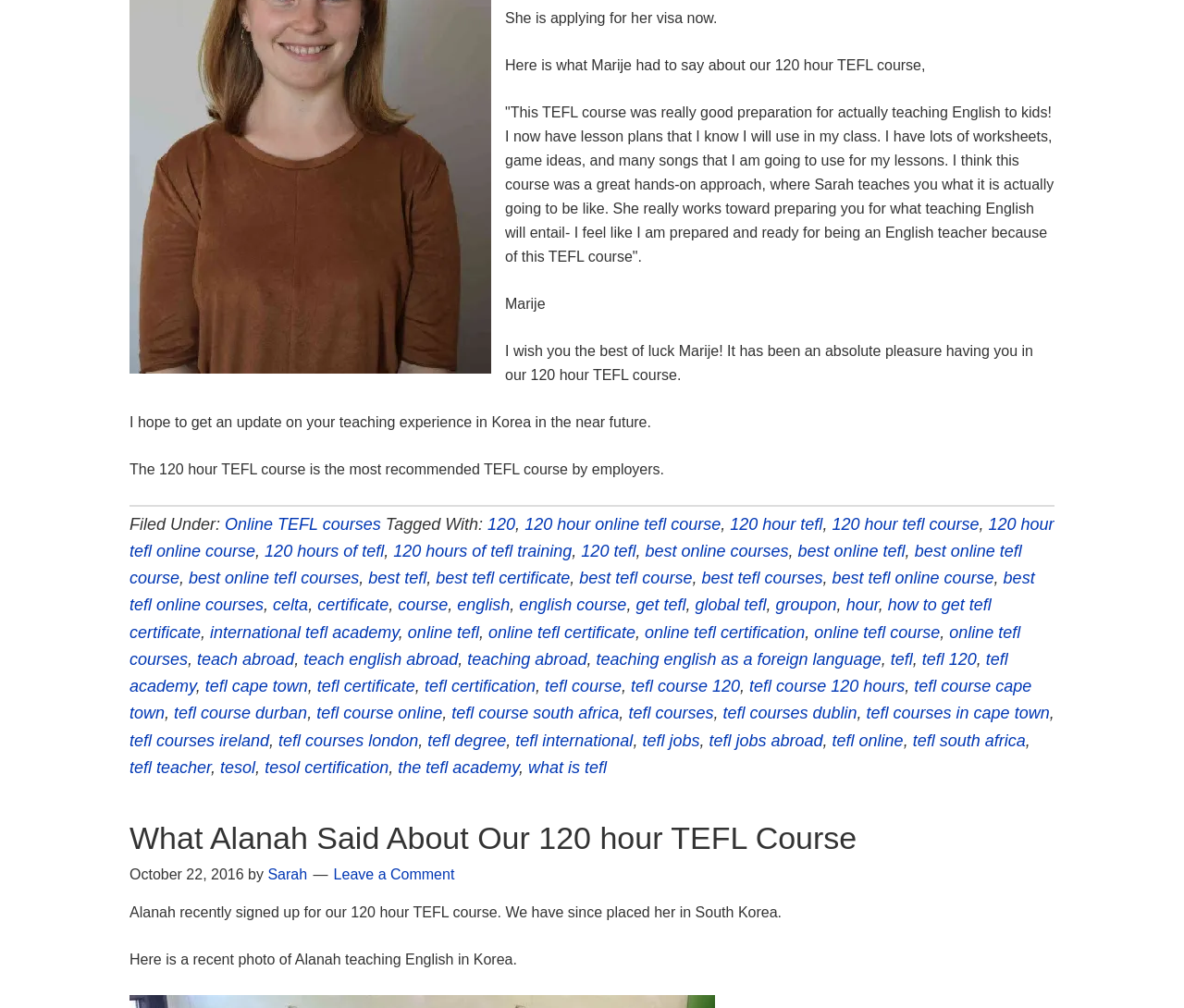Given the element description best online courses, identify the bounding box coordinates for the UI element on the webpage screenshot. The format should be (top-left x, top-left y, bottom-right x, bottom-right y), with values between 0 and 1.

[0.545, 0.537, 0.666, 0.556]